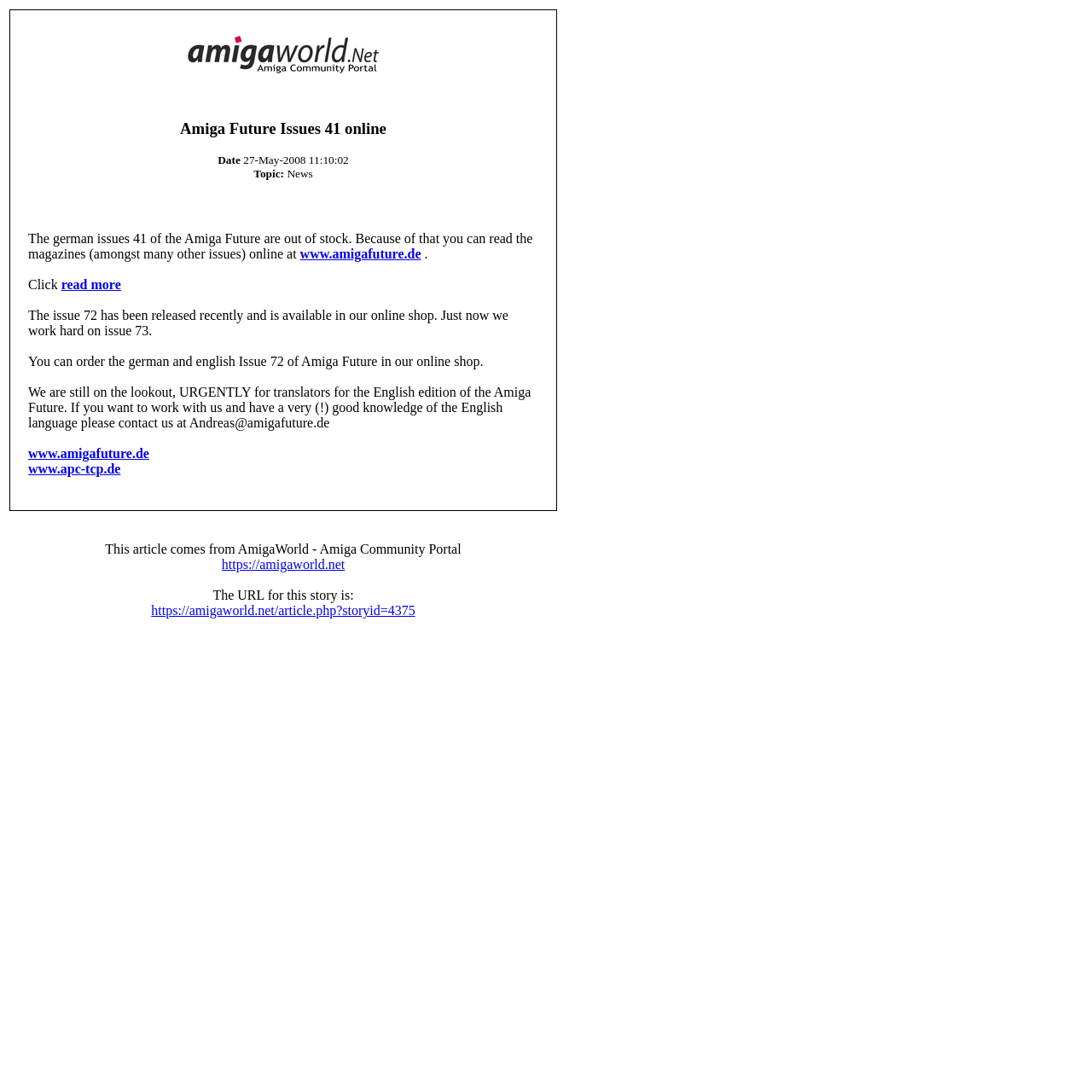Carefully examine the image and provide an in-depth answer to the question: What is the name of the community portal?

The name of the community portal can be determined by looking at the text 'This article comes from AmigaWorld - Amiga Community Portal' which is a footer in the article.